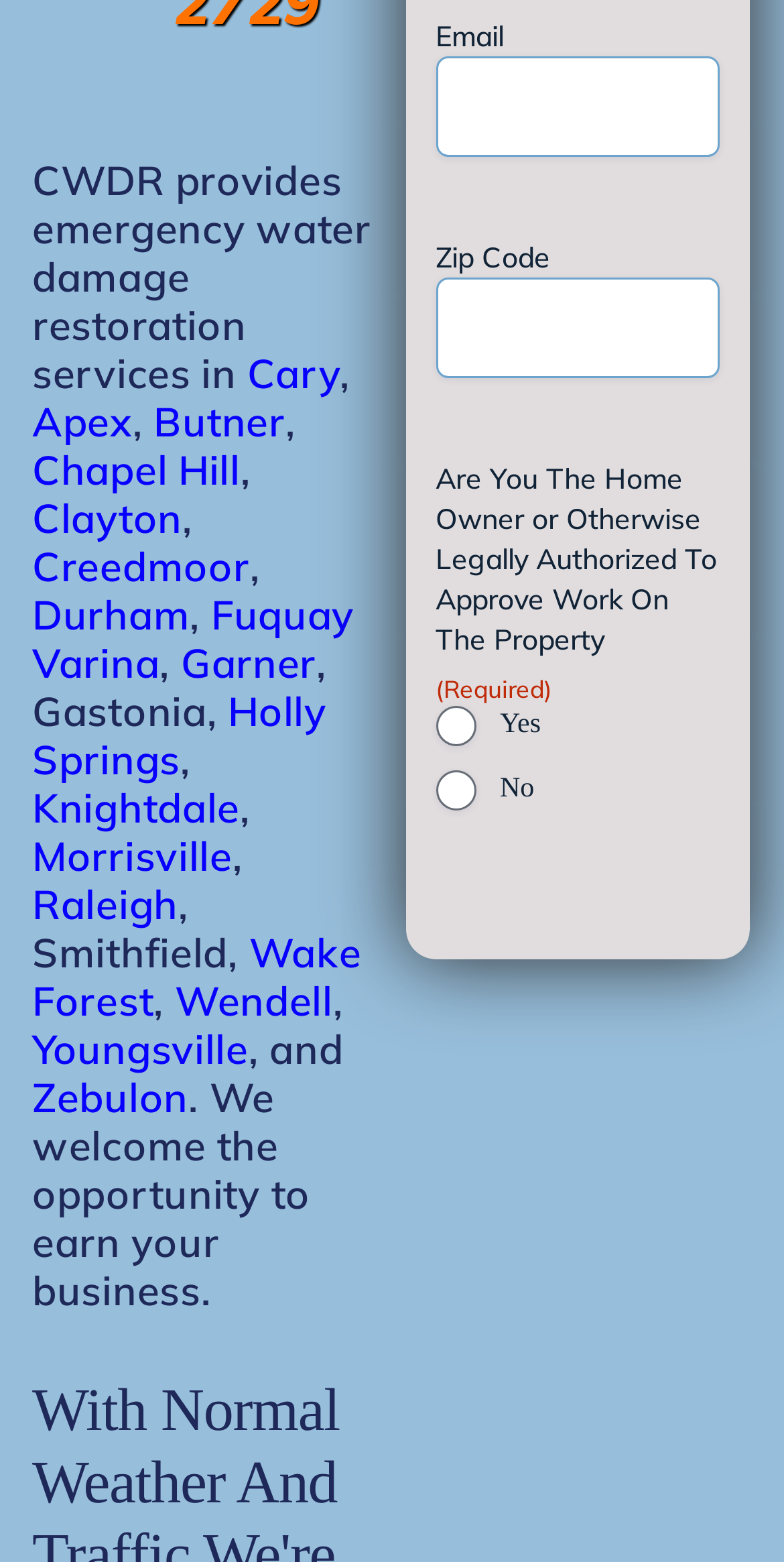What is the purpose of the textbox labeled 'Email'?
Using the details from the image, give an elaborate explanation to answer the question.

The textbox labeled 'Email' is likely used to input an email address, possibly for contact or subscription purposes, as it is a common practice to ask for email addresses on web forms.